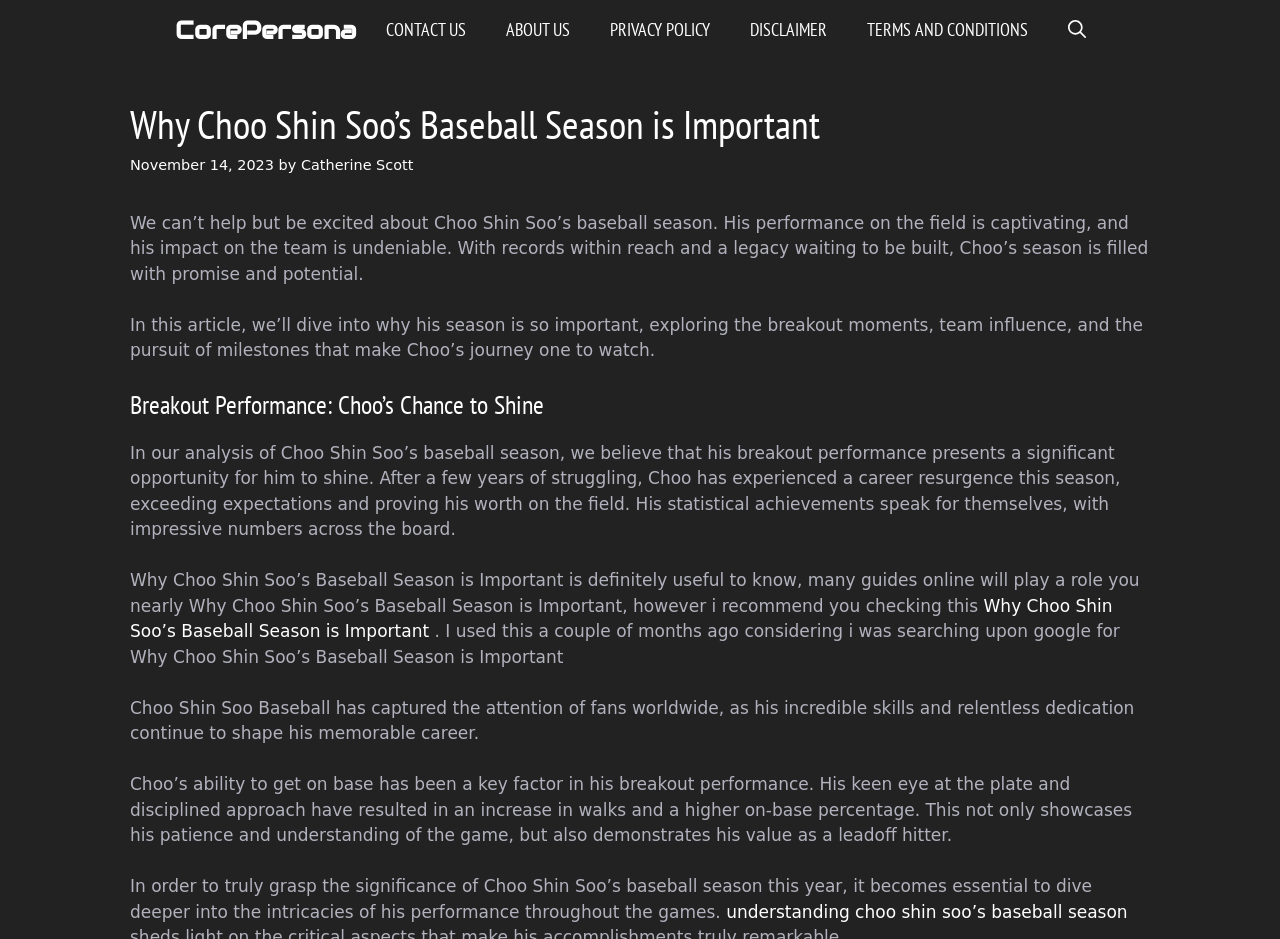Locate the bounding box coordinates of the clickable region necessary to complete the following instruction: "Click on the 'CorePersona' link". Provide the coordinates in the format of four float numbers between 0 and 1, i.e., [left, top, right, bottom].

[0.136, 0.0, 0.278, 0.064]